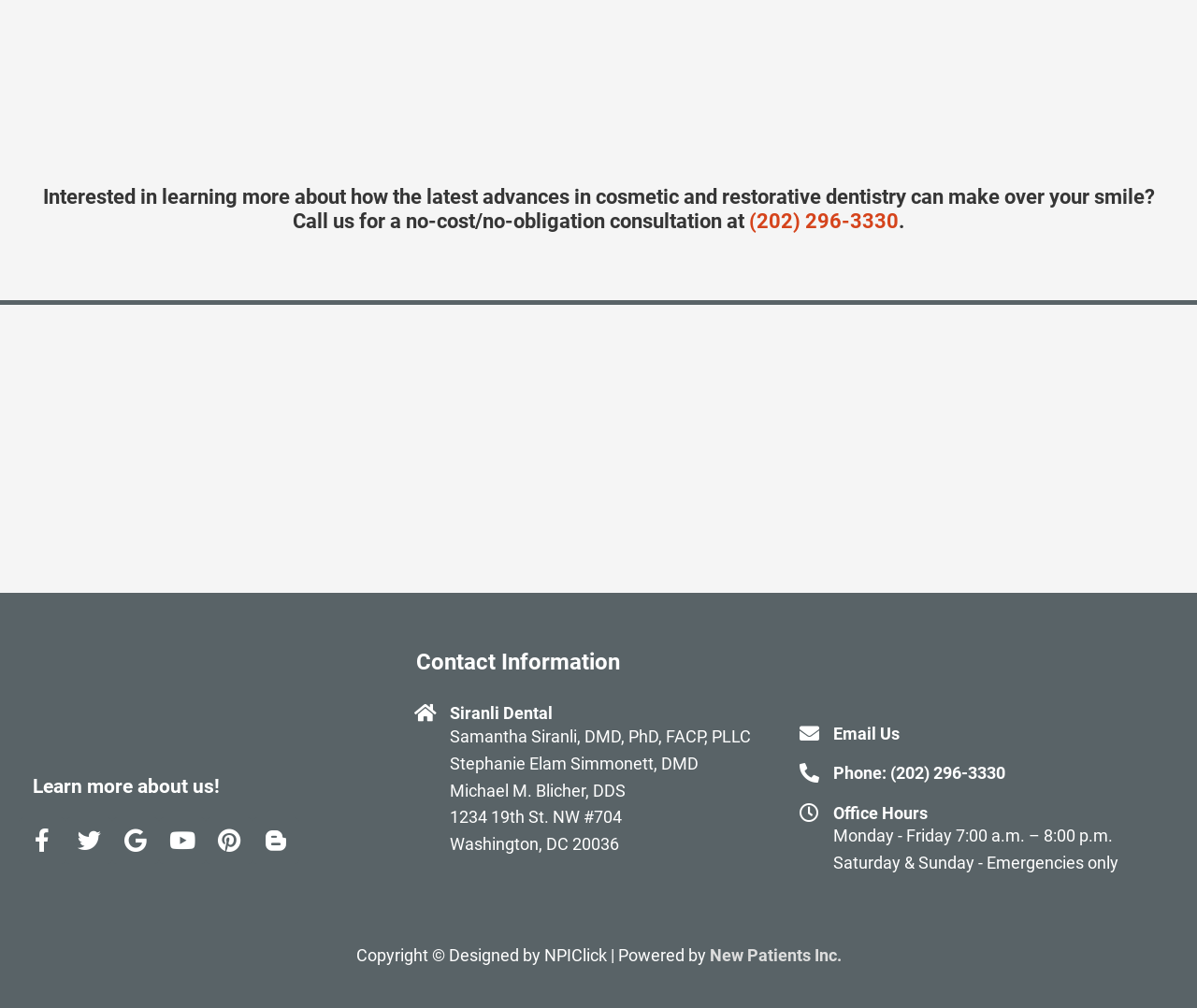From the screenshot, find the bounding box of the UI element matching this description: "(202) 296-3330". Supply the bounding box coordinates in the form [left, top, right, bottom], each a float between 0 and 1.

[0.626, 0.208, 0.751, 0.231]